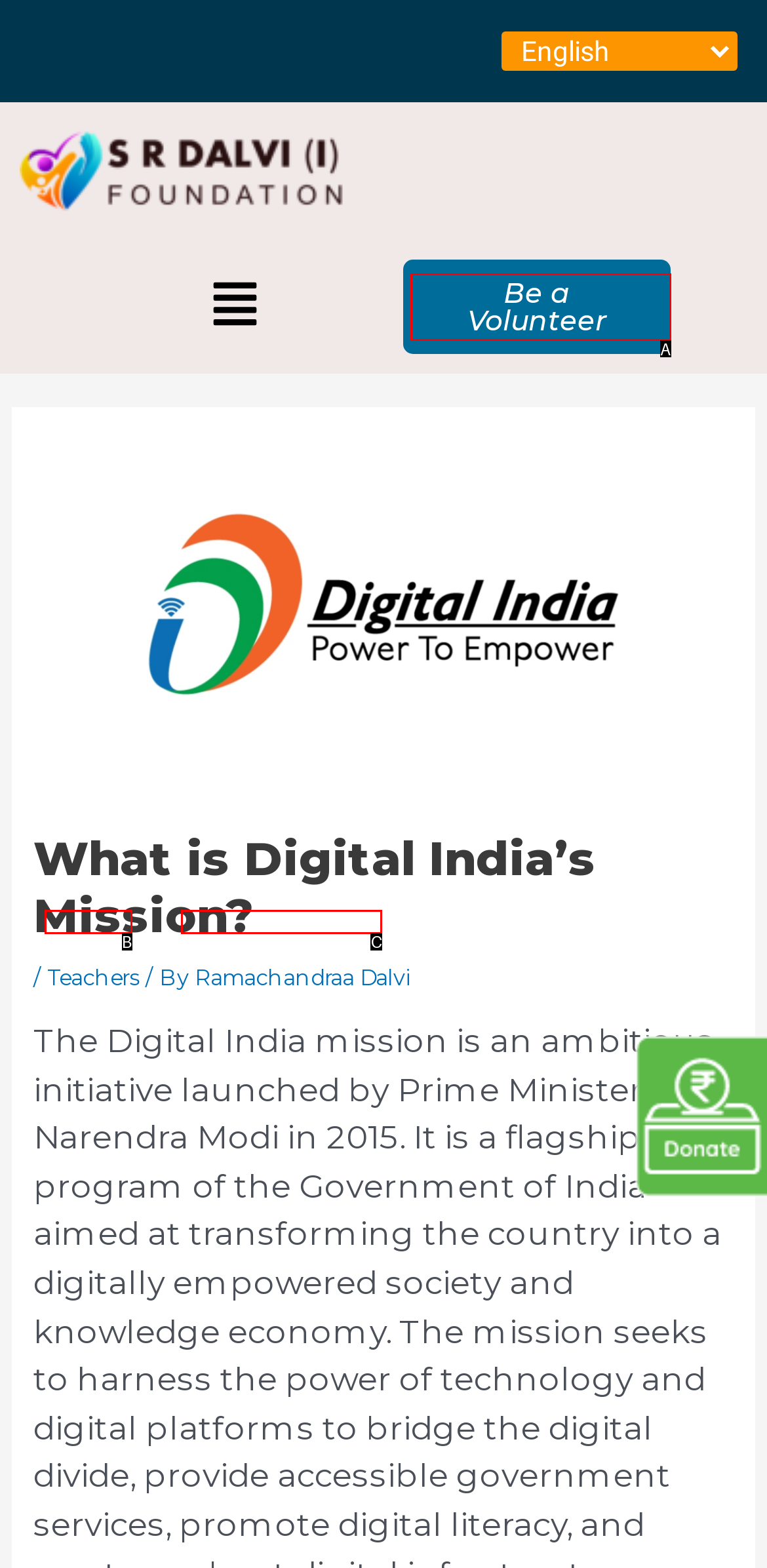Identify the option that corresponds to the description: Ramachandraa Dalvi. Provide only the letter of the option directly.

C